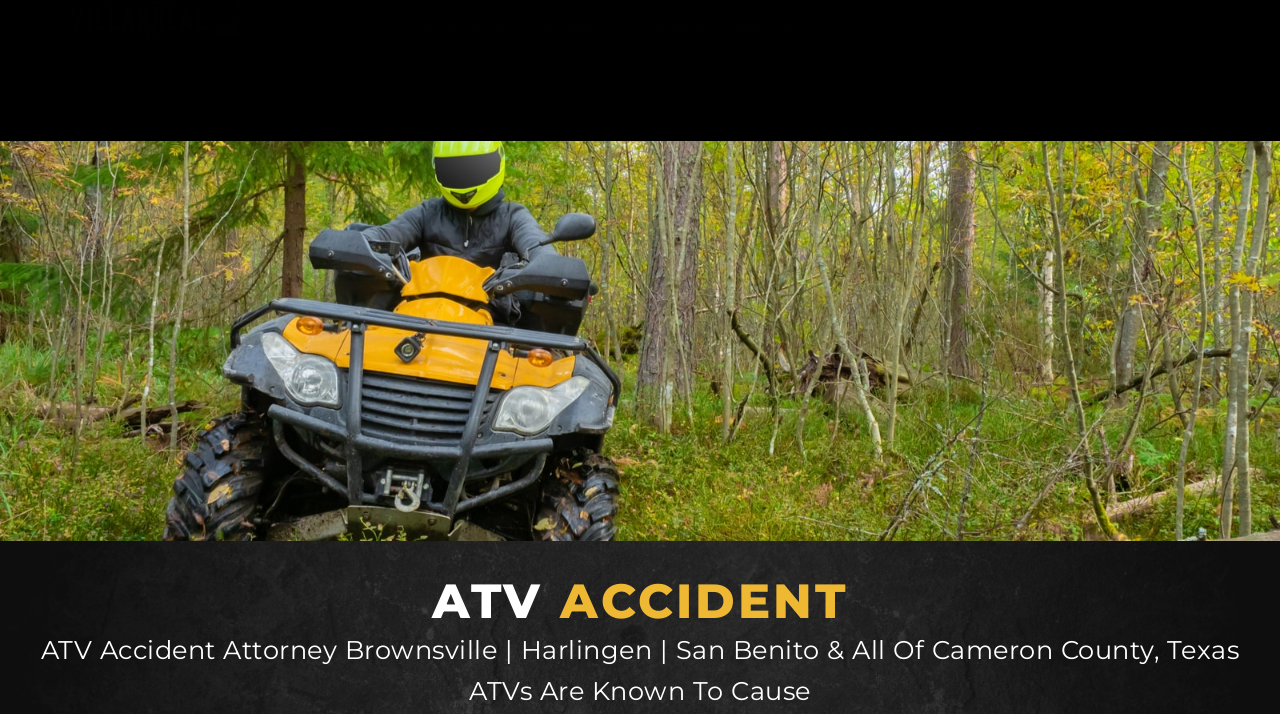Use a single word or phrase to answer the question: 
Is there a Spanish language option?

Yes